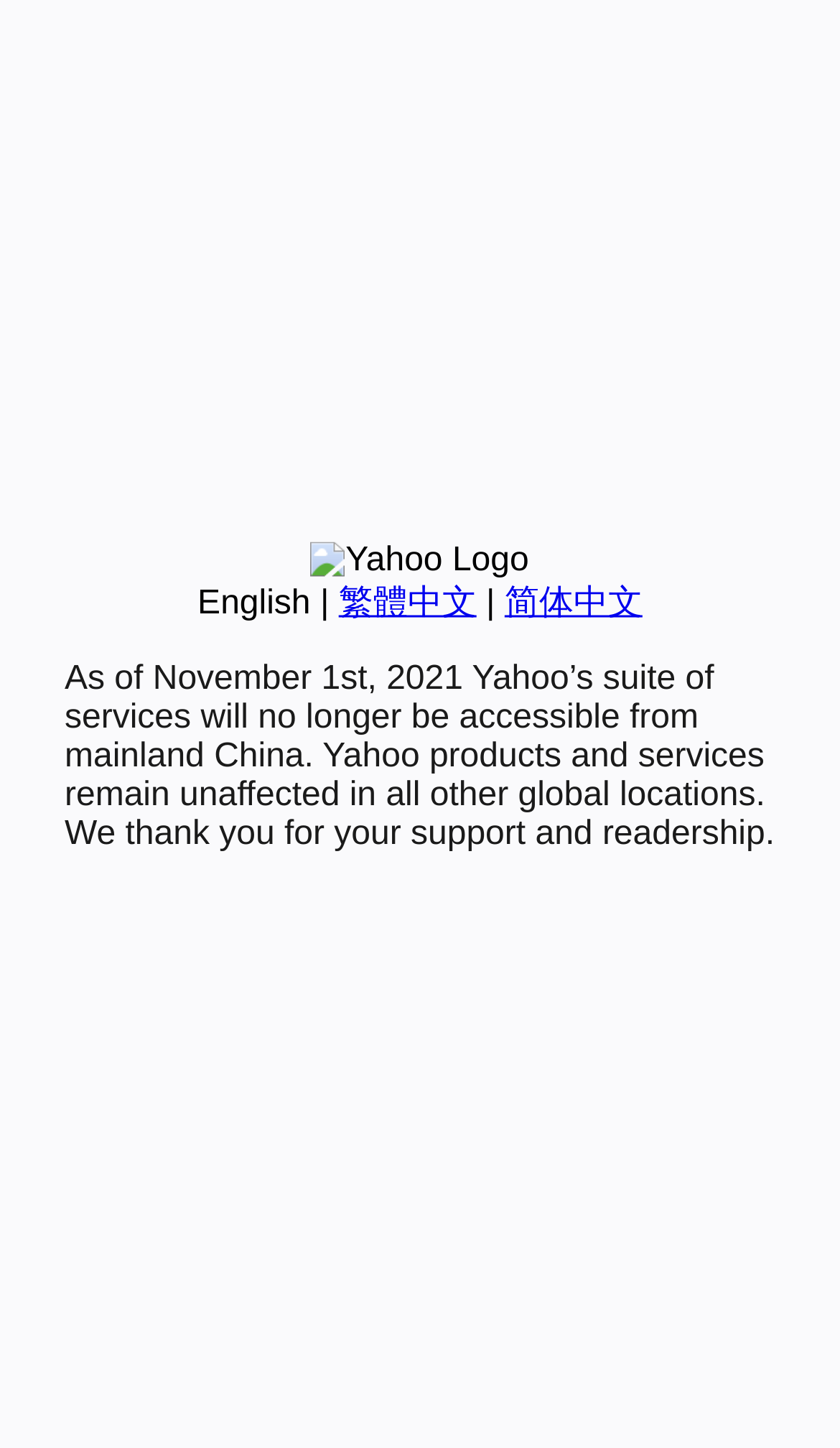Predict the bounding box of the UI element based on this description: "繁體中文".

[0.403, 0.404, 0.567, 0.429]